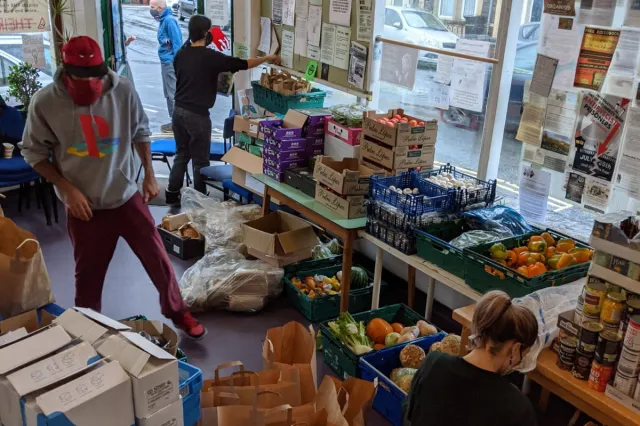What type of produce is being arranged in green crates?
Please use the image to provide an in-depth answer to the question.

The caption describes a volunteer focused on arranging colorful produce in green crates, indicating the type of produce being organized.